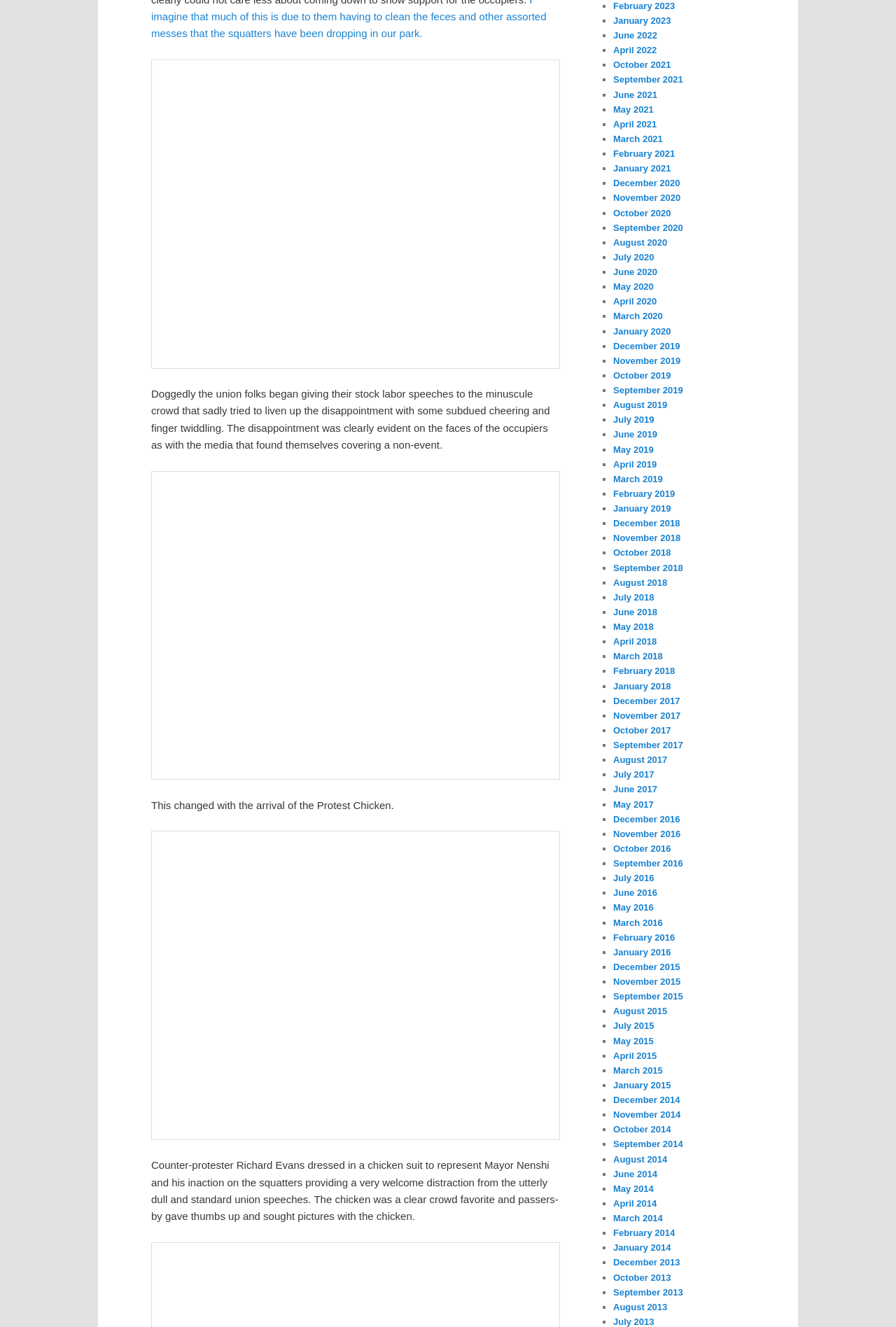Specify the bounding box coordinates of the area to click in order to execute this command: 'Explore the link to June 2022'. The coordinates should consist of four float numbers ranging from 0 to 1, and should be formatted as [left, top, right, bottom].

[0.684, 0.023, 0.733, 0.031]